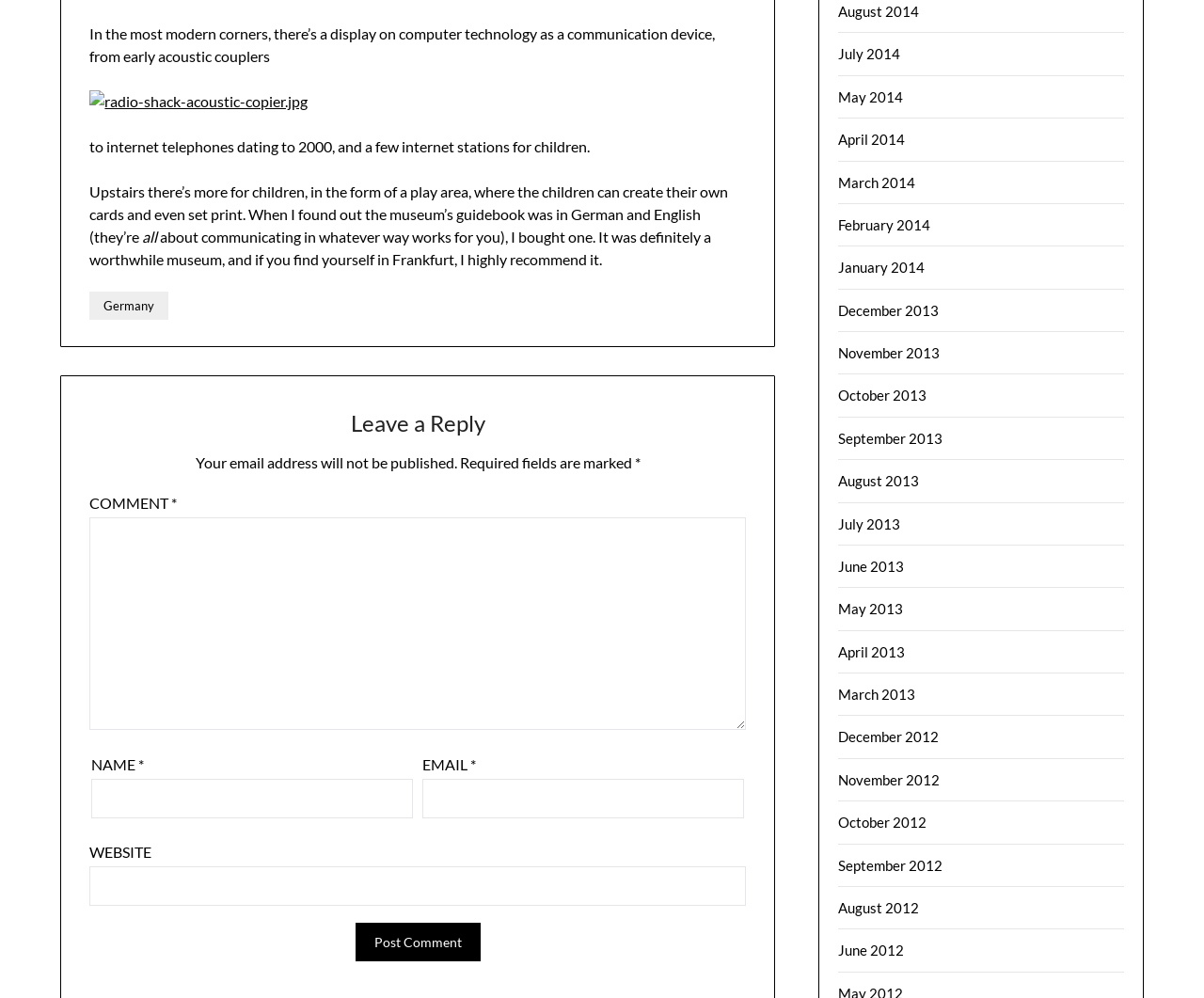What is required to post a comment?
Using the image, provide a concise answer in one word or a short phrase.

Name, email, and comment